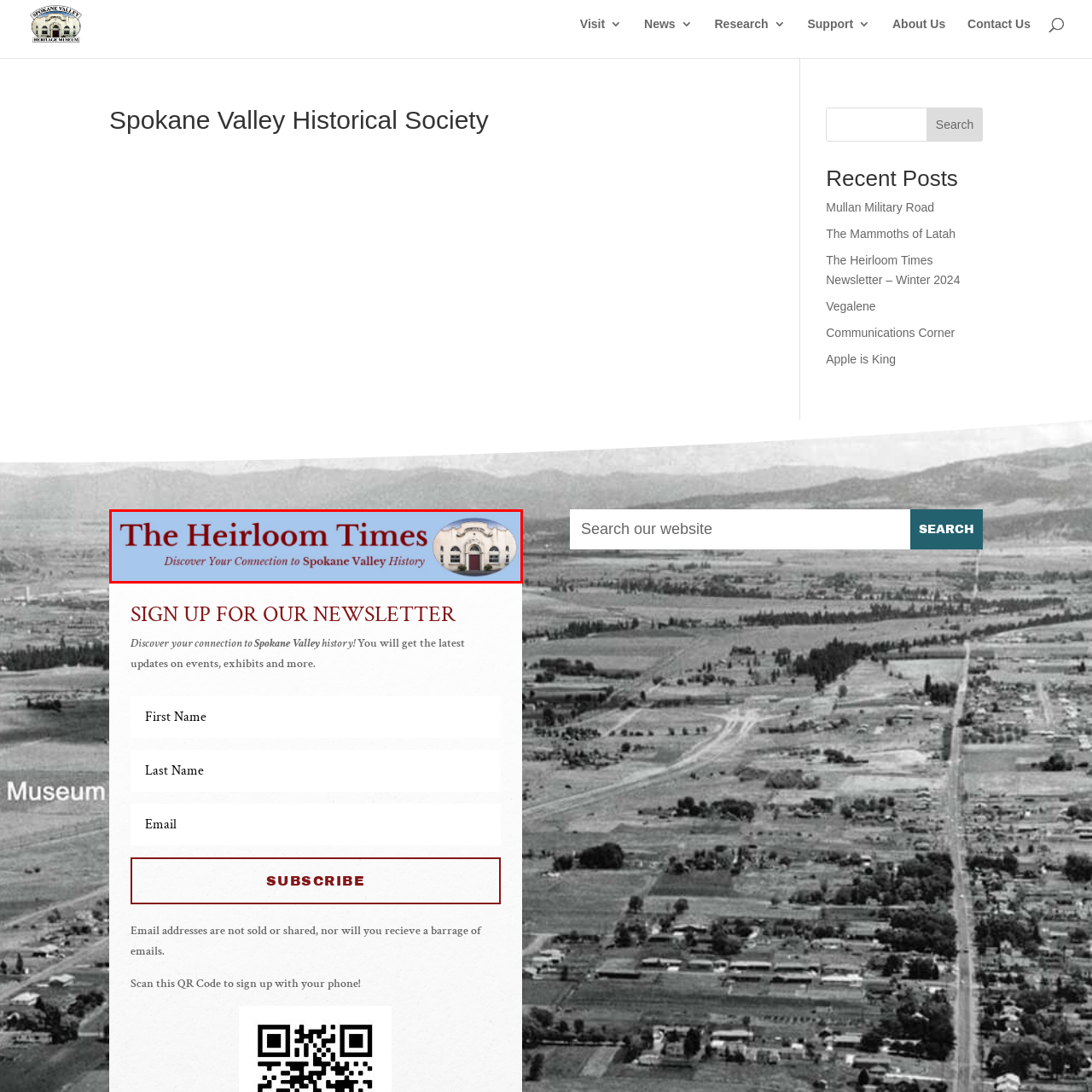What is the purpose of the tagline?
Look at the section marked by the red bounding box and provide a single word or phrase as your answer.

To invite readers